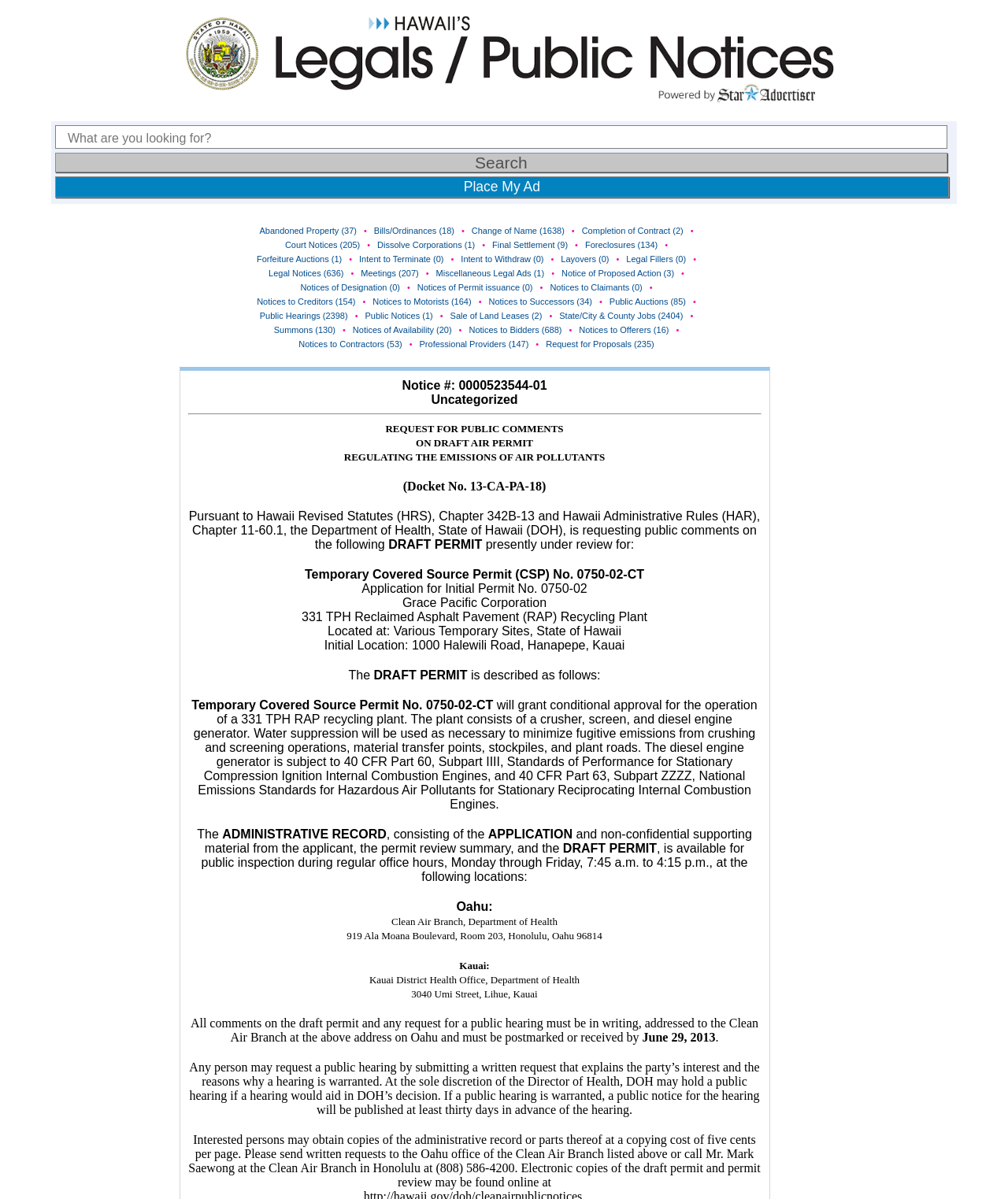Highlight the bounding box coordinates of the element you need to click to perform the following instruction: "View 'Abandoned Property' notices."

[0.257, 0.189, 0.354, 0.197]